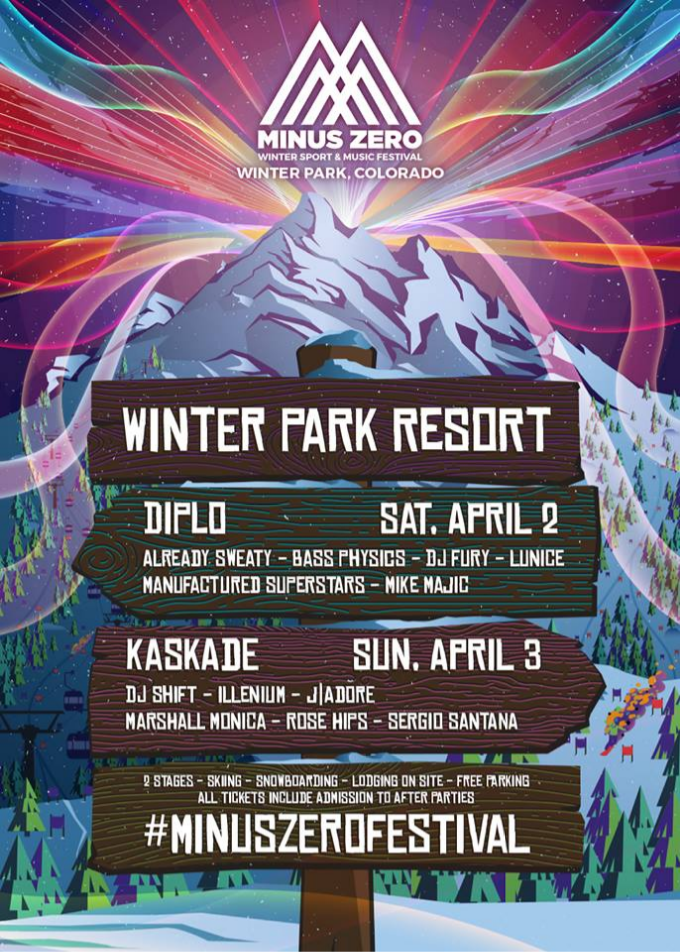Reply to the question with a brief word or phrase: Who are the notable performers at the festival?

Diplo and Kaskade